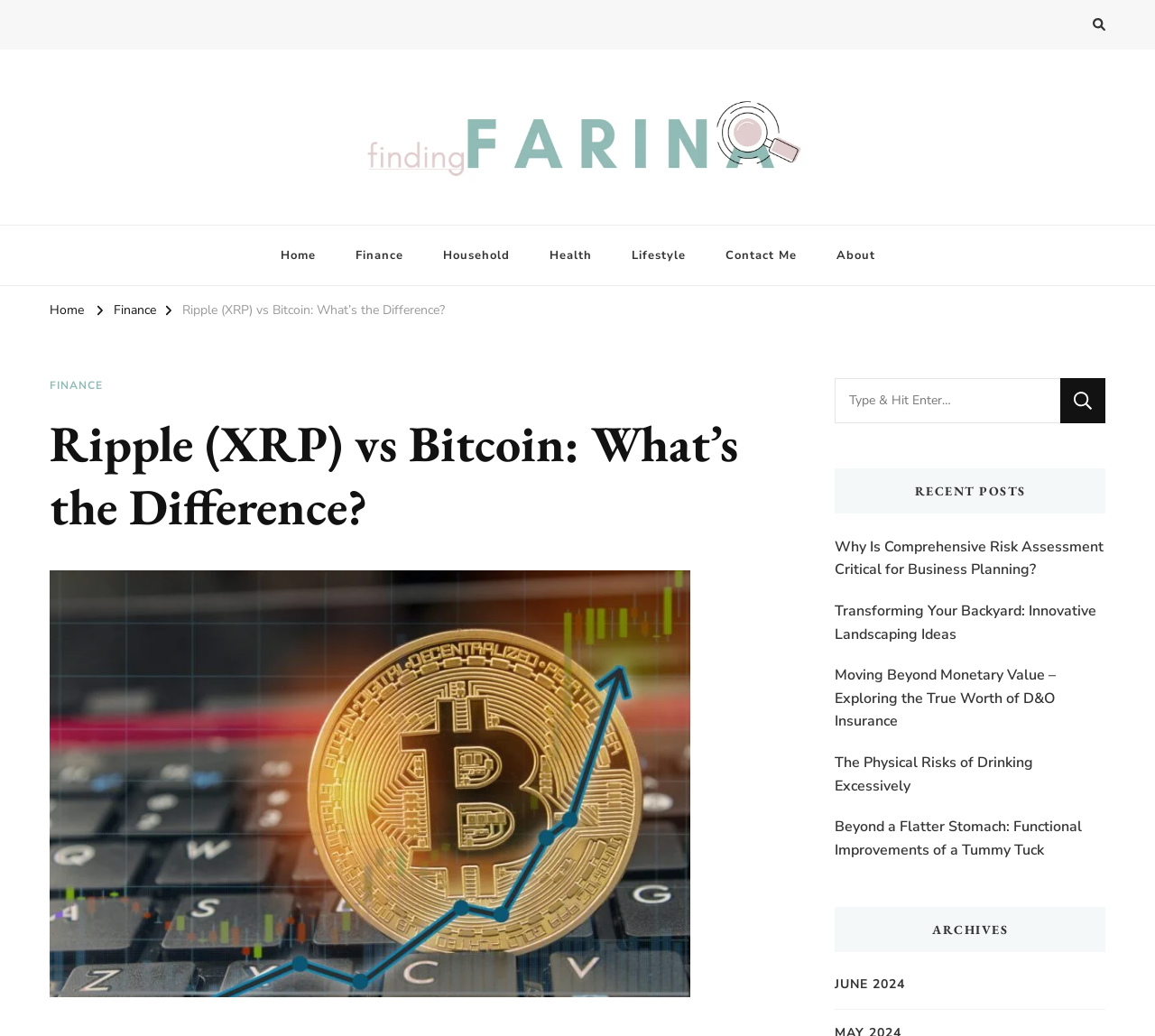Locate the bounding box coordinates of the element's region that should be clicked to carry out the following instruction: "View the 'JUNE 2024' archives". The coordinates need to be four float numbers between 0 and 1, i.e., [left, top, right, bottom].

[0.723, 0.941, 0.784, 0.961]